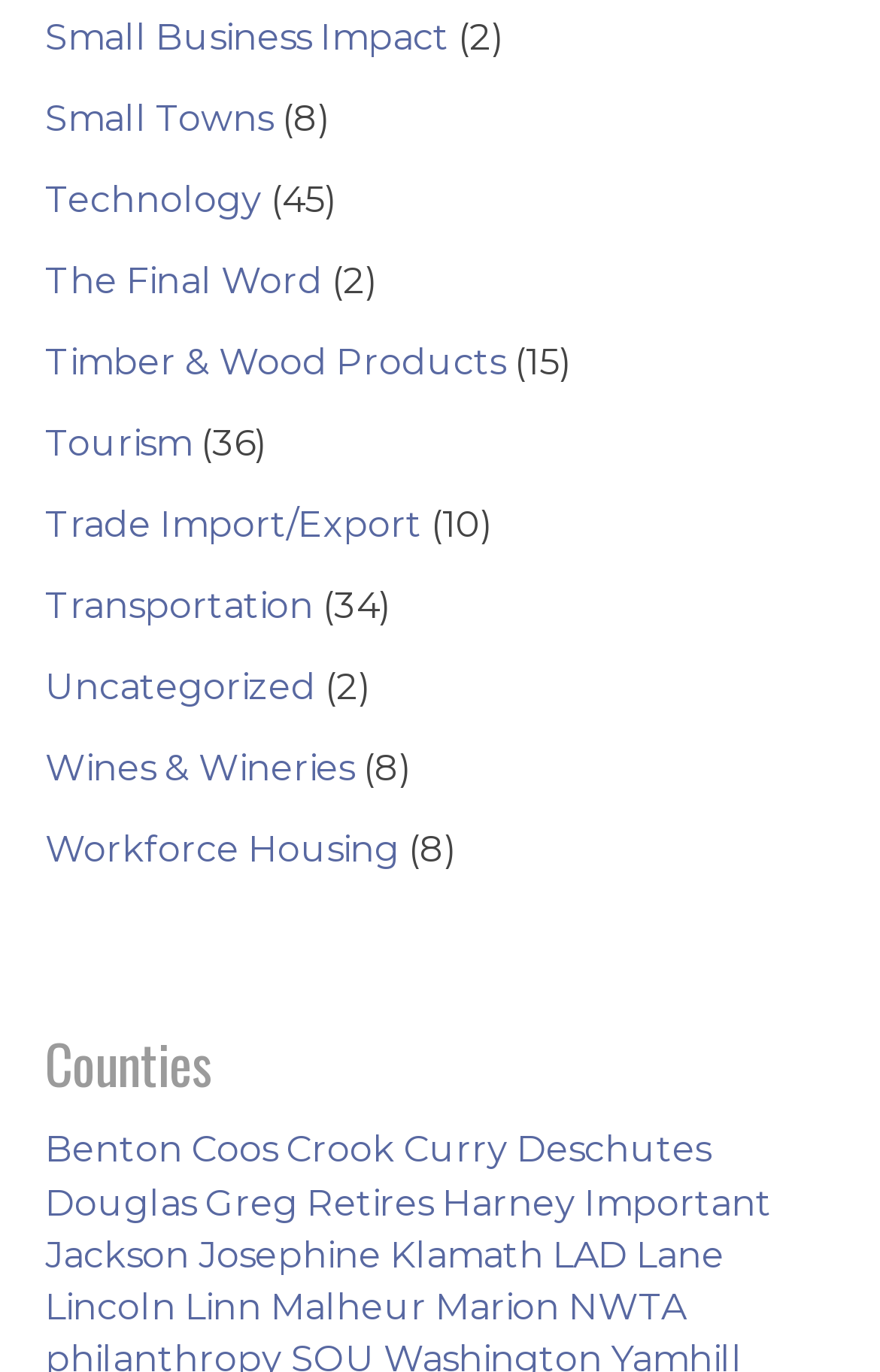Identify the bounding box coordinates for the region to click in order to carry out this instruction: "View Benton counties". Provide the coordinates using four float numbers between 0 and 1, formatted as [left, top, right, bottom].

[0.051, 0.823, 0.208, 0.854]